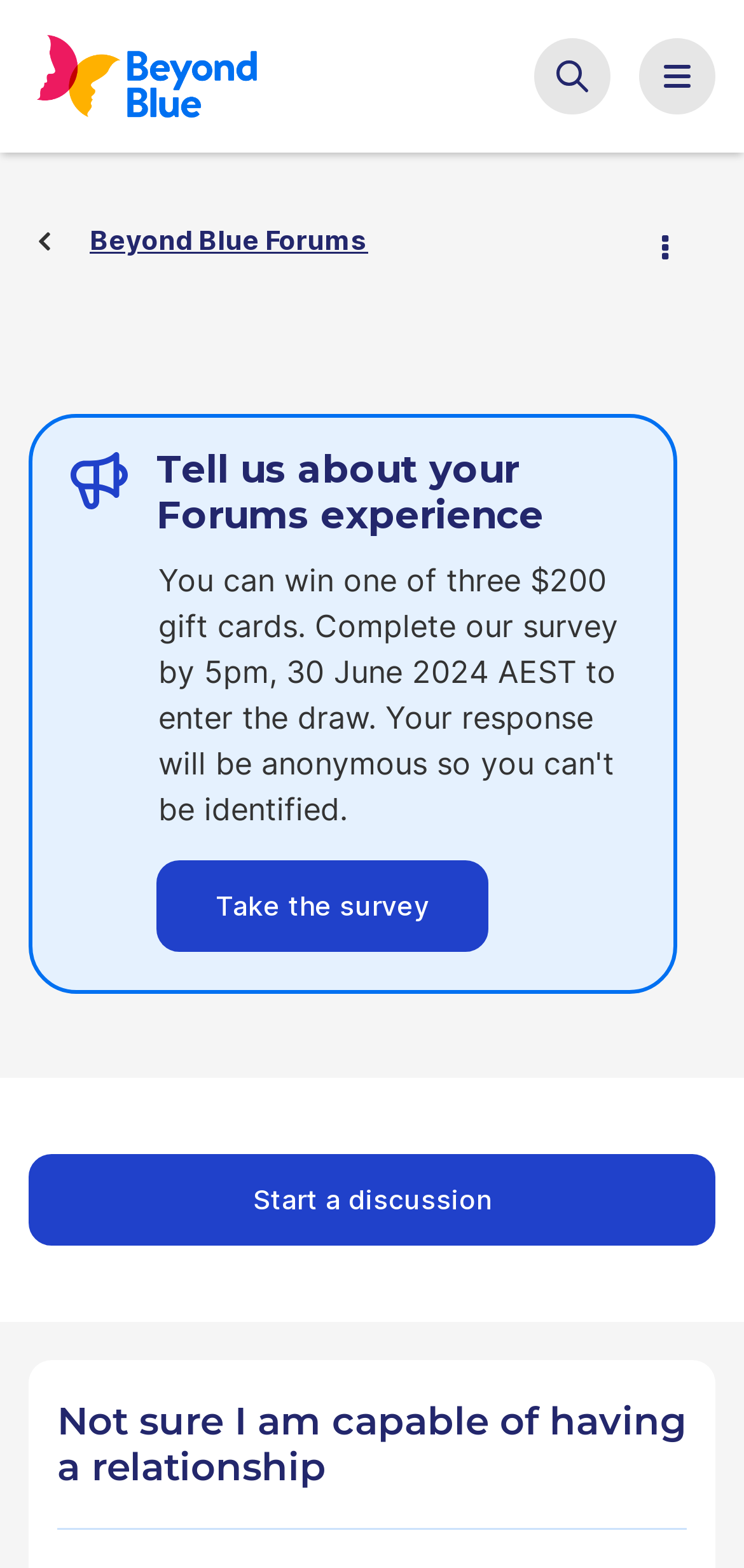Please extract and provide the main headline of the webpage.

Not sure I am capable of having a relationship